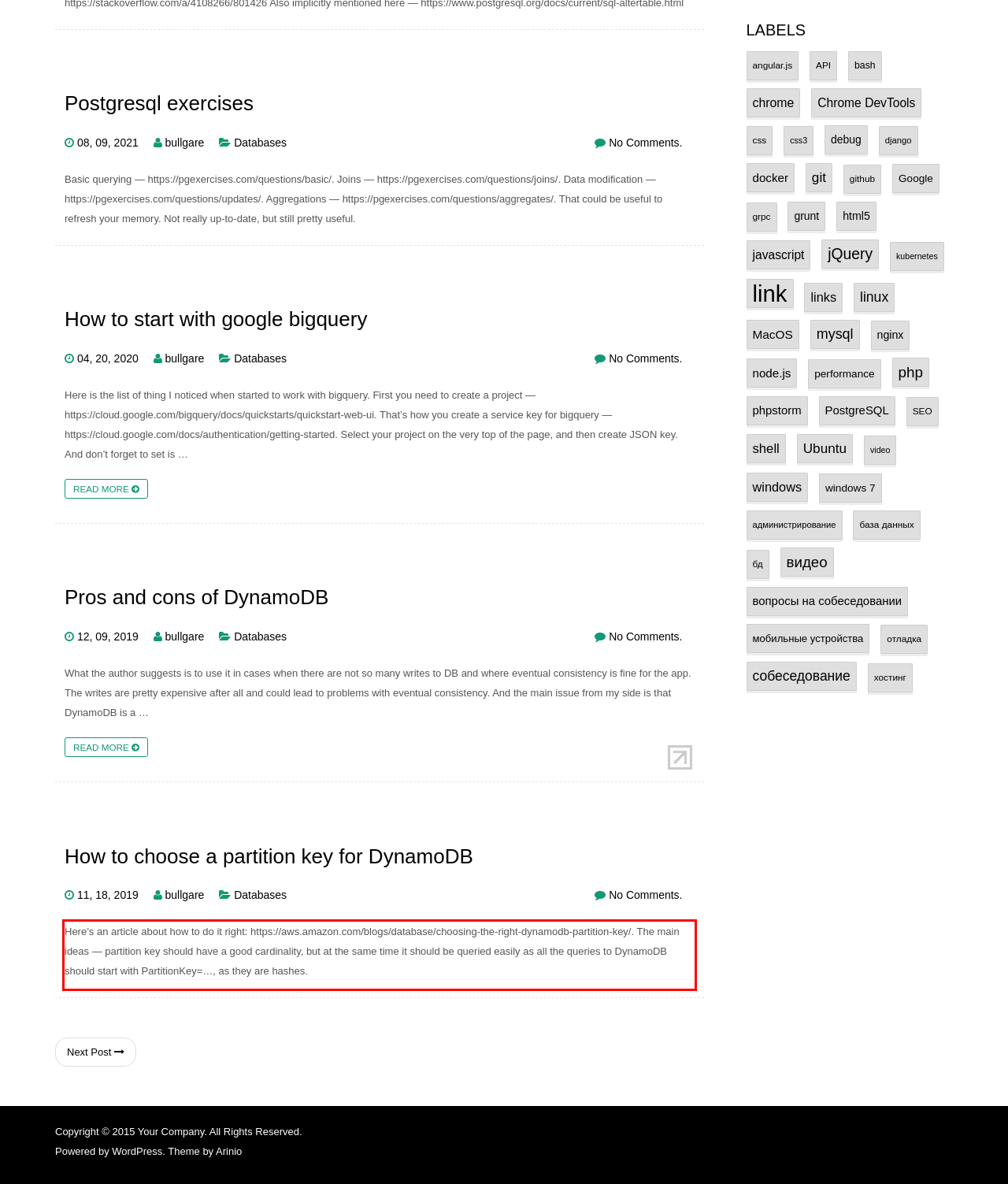Please extract the text content within the red bounding box on the webpage screenshot using OCR.

Here’s an article about how to do it right: https://aws.amazon.com/blogs/database/choosing-the-right-dynamodb-partition-key/. The main ideas — partition key should have a good cardinality, but at the same time it should be queried easily as all the queries to DynamoDB should start with PartitionKey=…, as they are hashes.